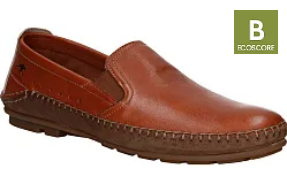Answer the question below using just one word or a short phrase: 
What is the eco-score rating of the shoes?

B